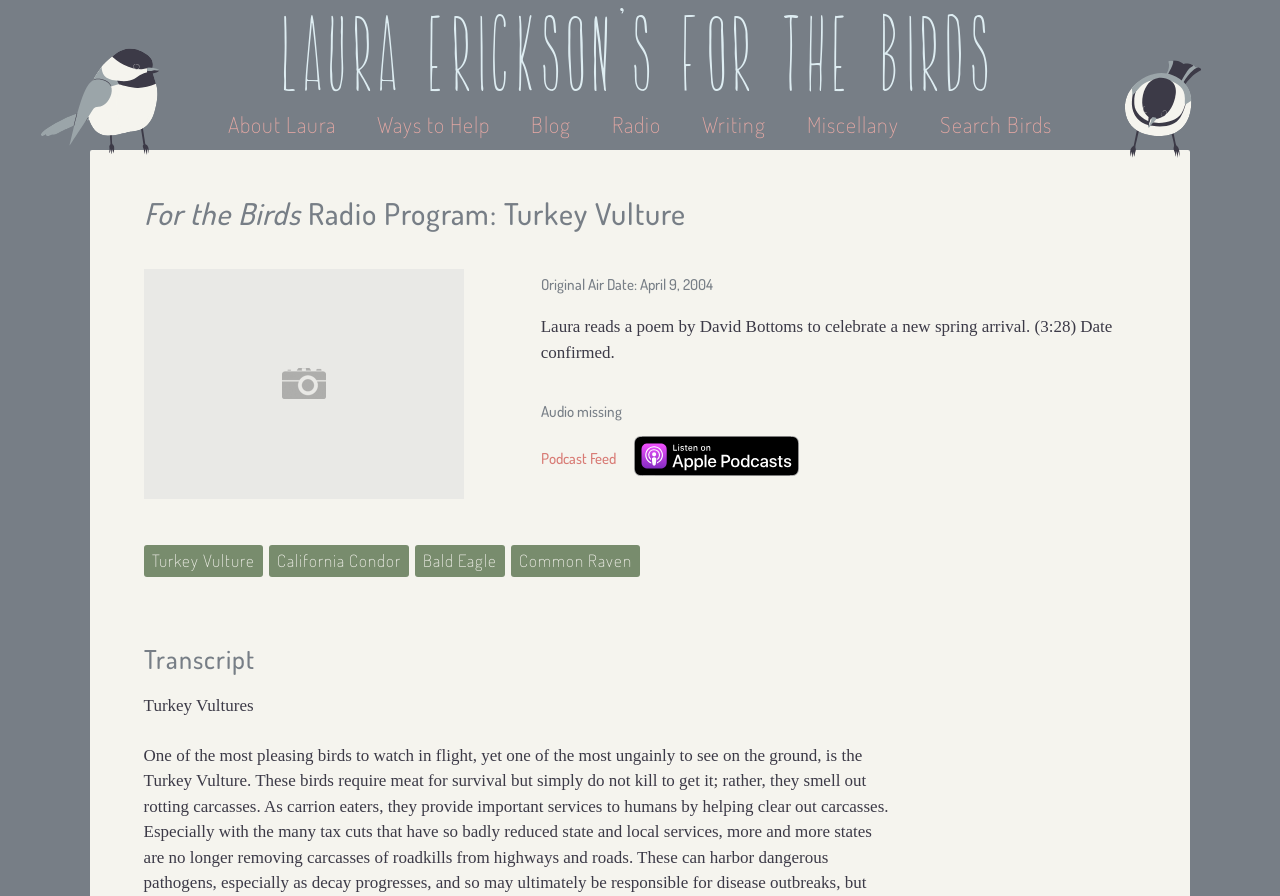Identify and provide the text of the main header on the webpage.

Laura Erickson's For the Birds